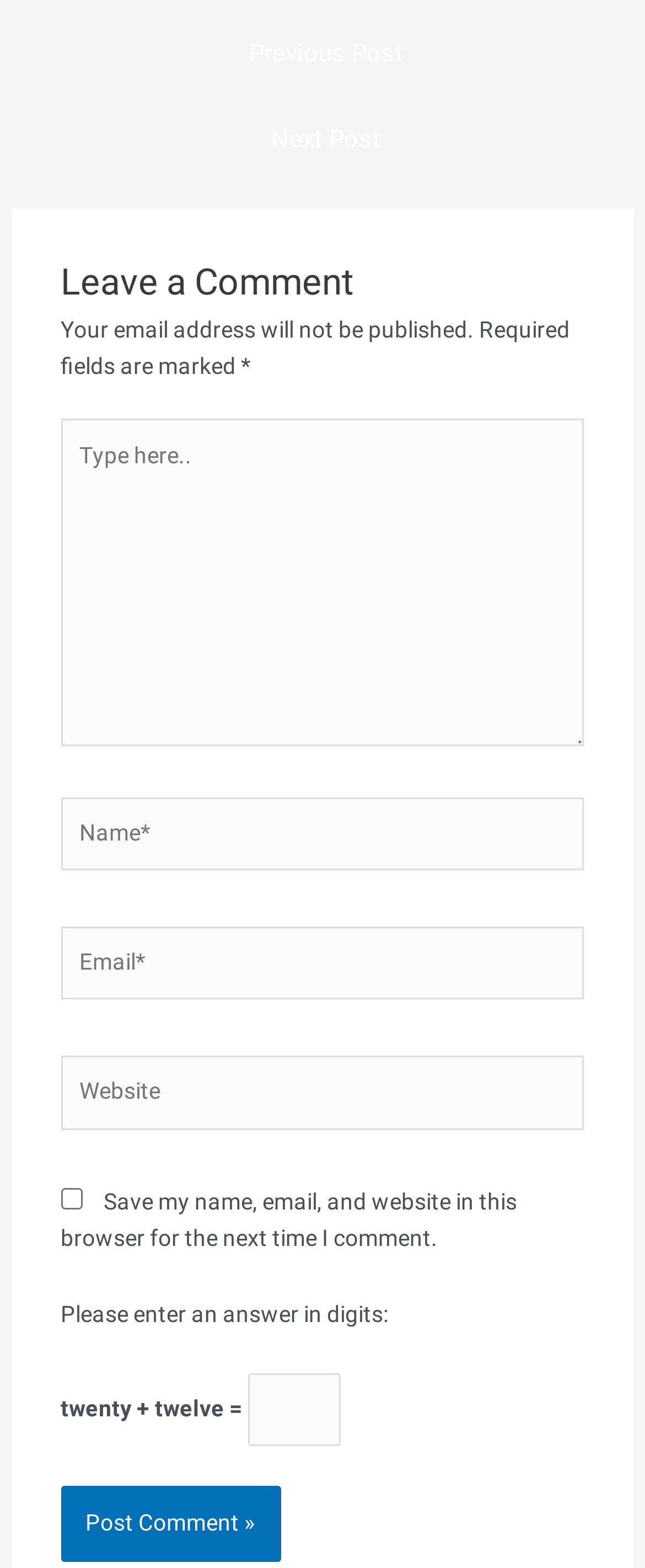Based on the element description parent_node: Name* name="author" placeholder="Name*", identify the bounding box coordinates for the UI element. The coordinates should be in the format (top-left x, top-left y, bottom-right x, bottom-right y) and within the 0 to 1 range.

[0.094, 0.508, 0.906, 0.555]